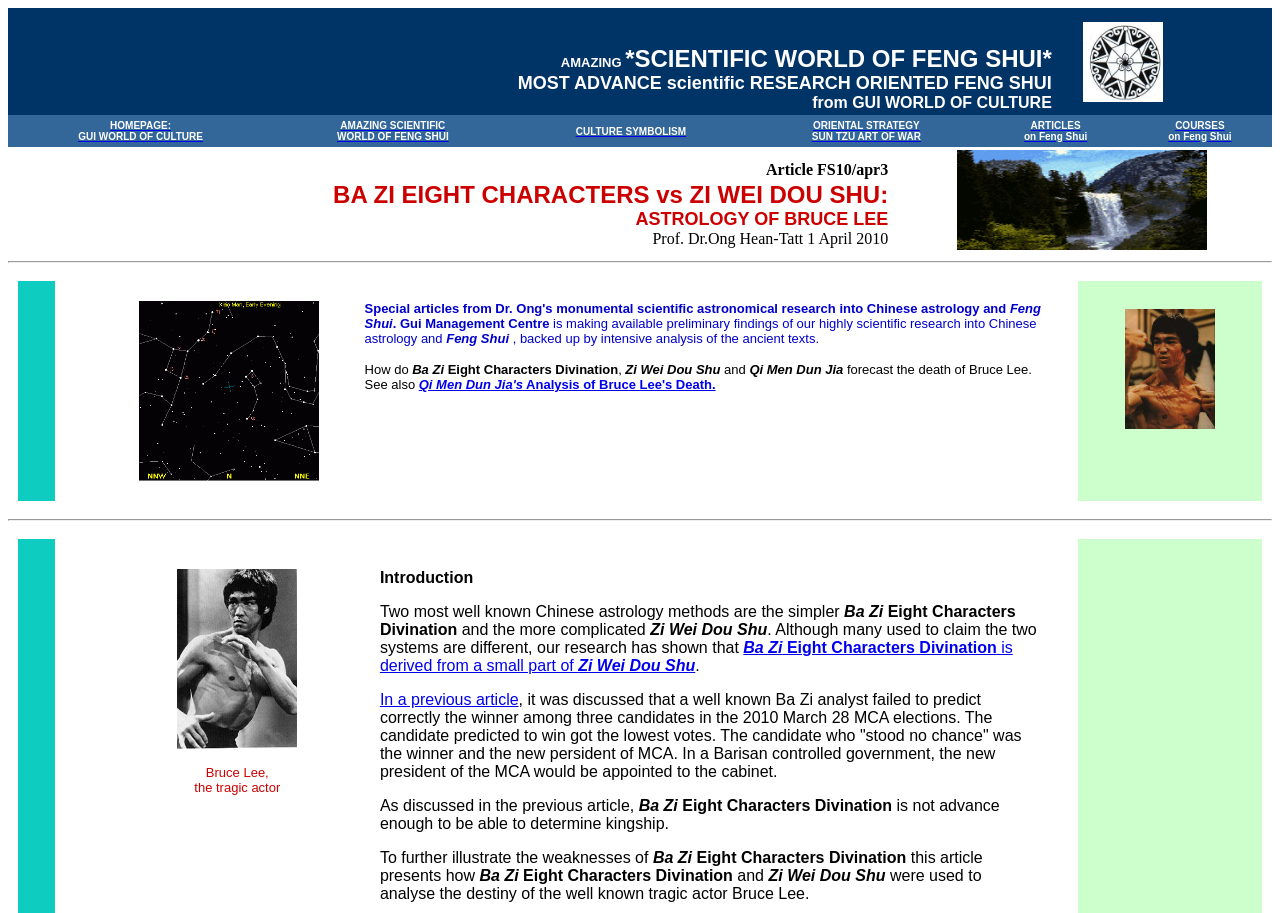Find the bounding box coordinates of the element I should click to carry out the following instruction: "Read the article about Ba Zi Eight Characters vs Zi Wei Dou Shu".

[0.008, 0.163, 0.695, 0.275]